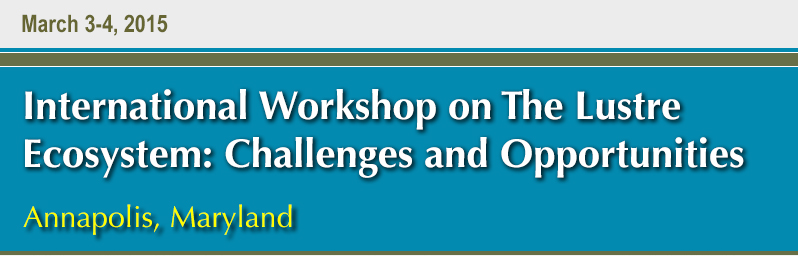Where was the workshop held?
Using the information from the image, answer the question thoroughly.

The location of the workshop is clearly stated below the title, indicating that the event took place in Annapolis, Maryland, which is a city in the United States.